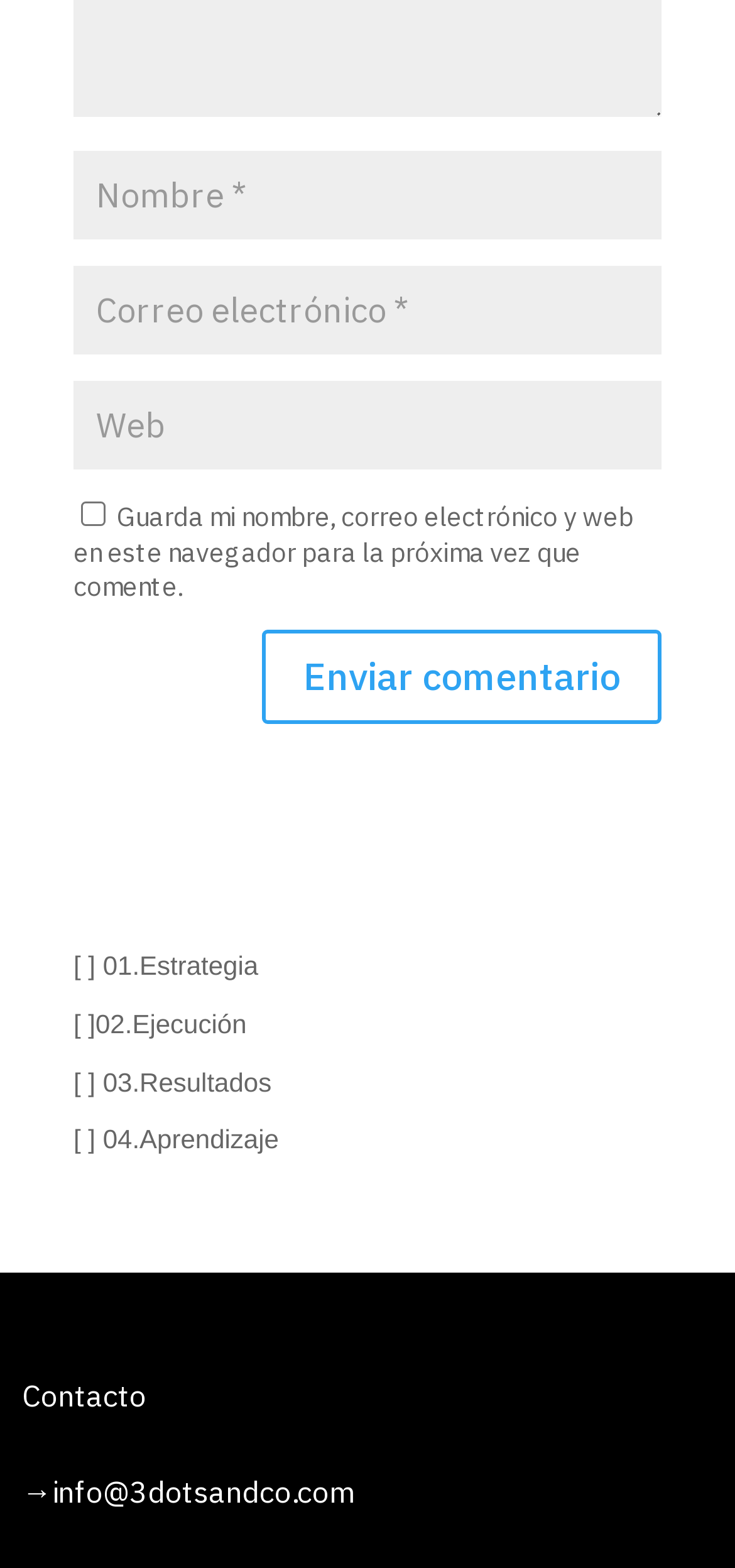Please identify the bounding box coordinates of the element that needs to be clicked to execute the following command: "Check the 'Guardar mi nombre...' checkbox". Provide the bounding box using four float numbers between 0 and 1, formatted as [left, top, right, bottom].

[0.11, 0.32, 0.144, 0.336]